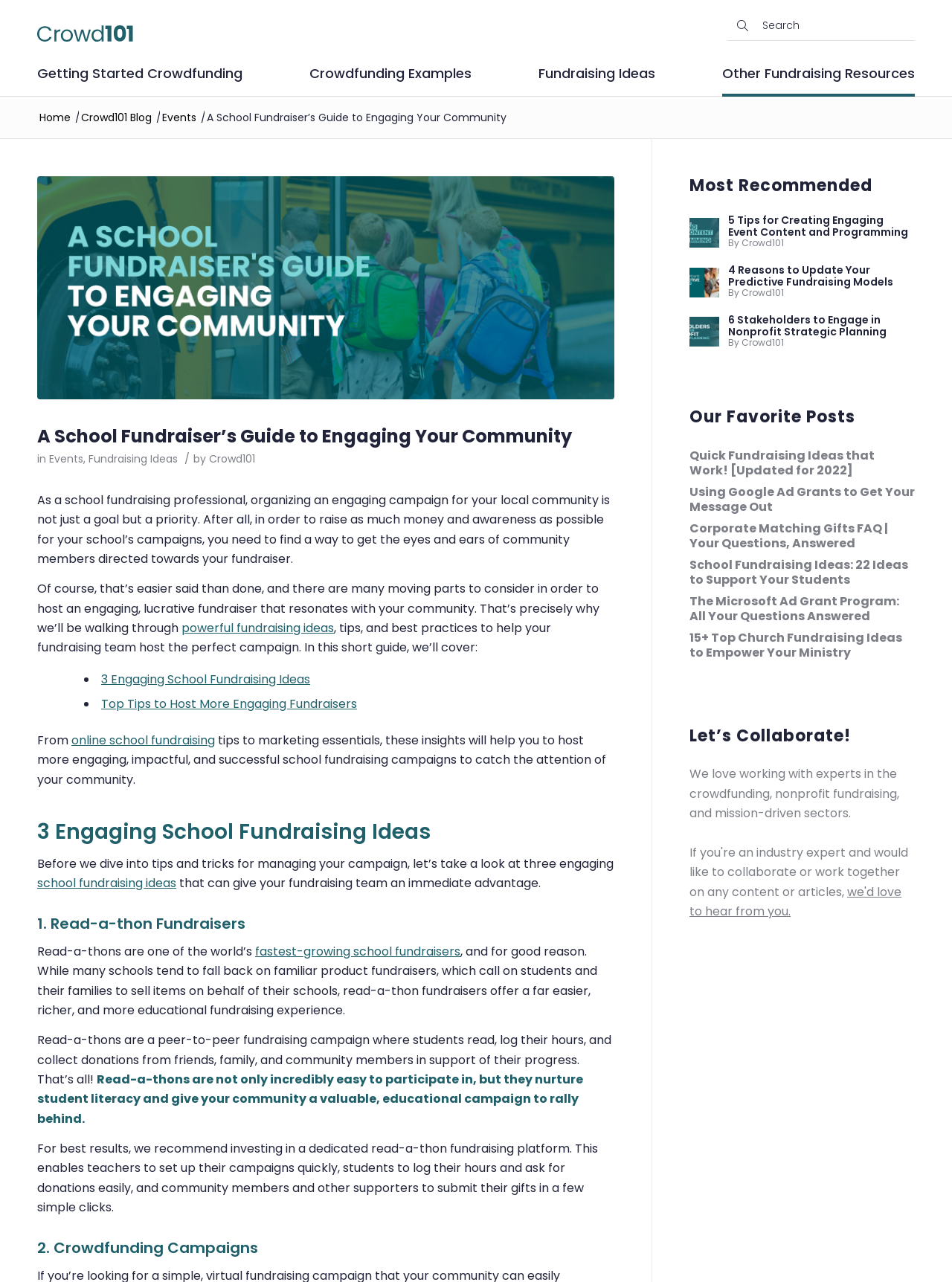Given the webpage screenshot, identify the bounding box of the UI element that matches this description: "powerful fundraising ideas".

[0.191, 0.483, 0.351, 0.496]